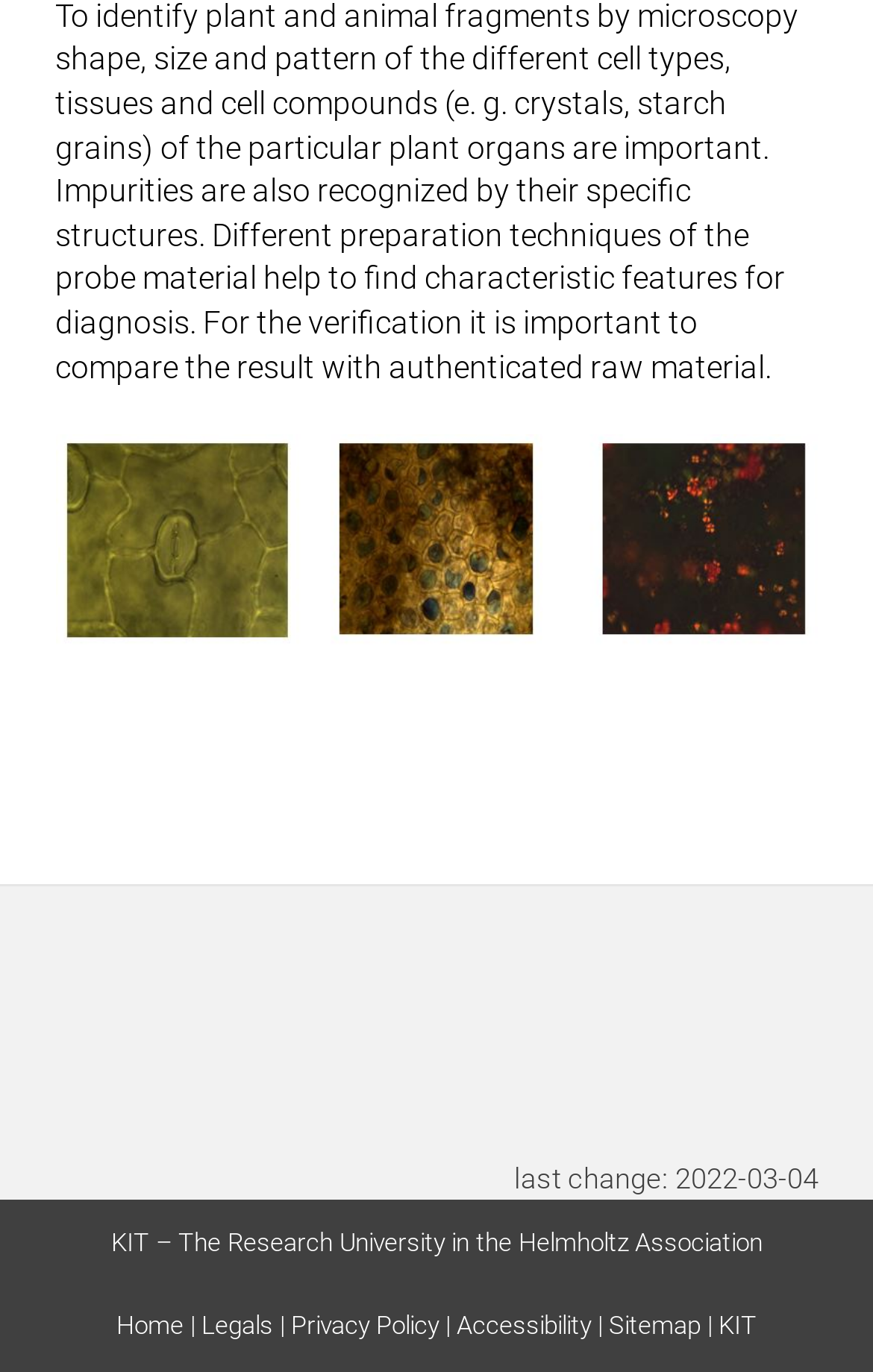Use a single word or phrase to answer this question: 
How many links are there at the bottom of the page?

5